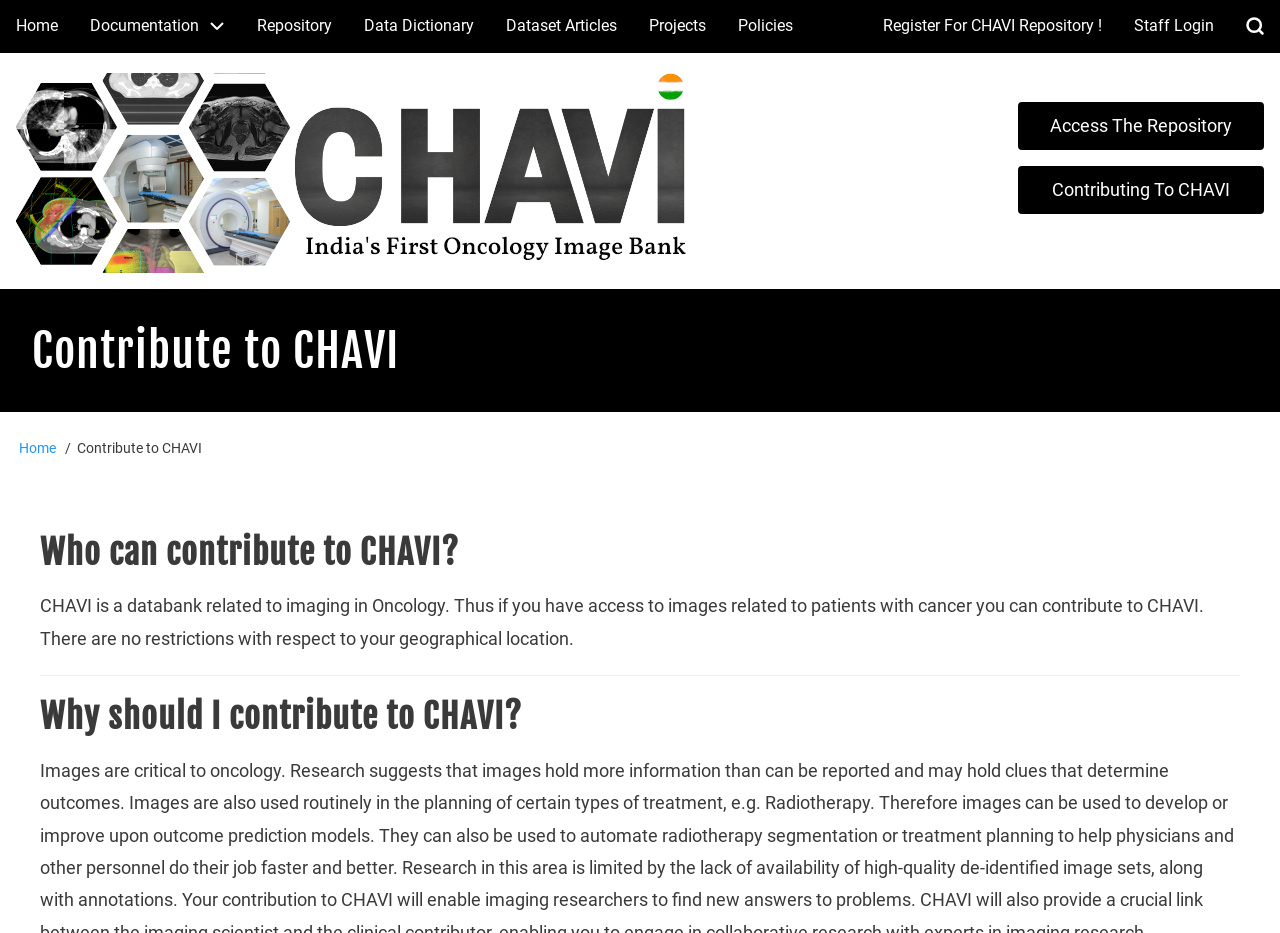Determine the bounding box coordinates of the element's region needed to click to follow the instruction: "Access The Repository". Provide these coordinates as four float numbers between 0 and 1, formatted as [left, top, right, bottom].

[0.795, 0.109, 0.988, 0.161]